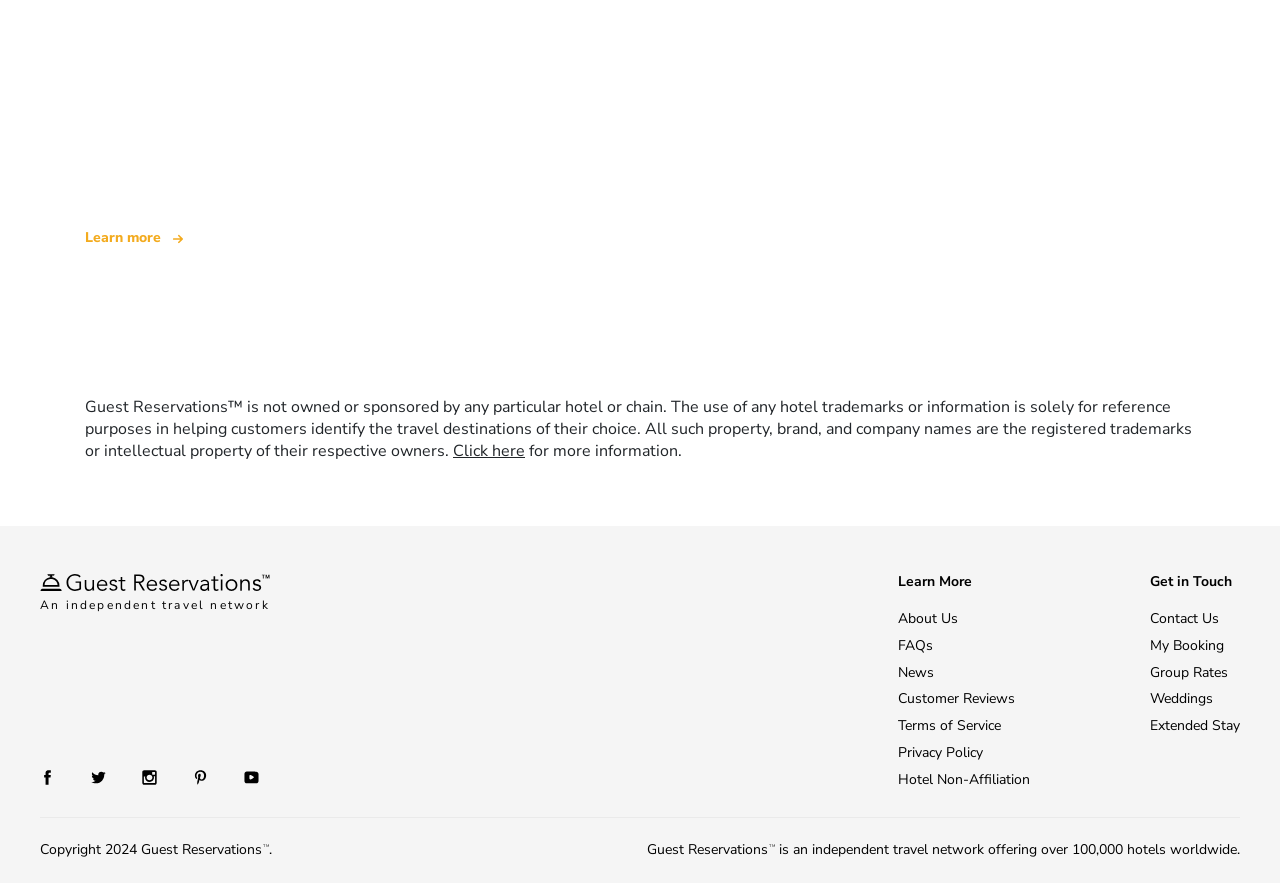Locate the bounding box of the UI element based on this description: "News". Provide four float numbers between 0 and 1 as [left, top, right, bottom].

[0.702, 0.75, 0.73, 0.772]